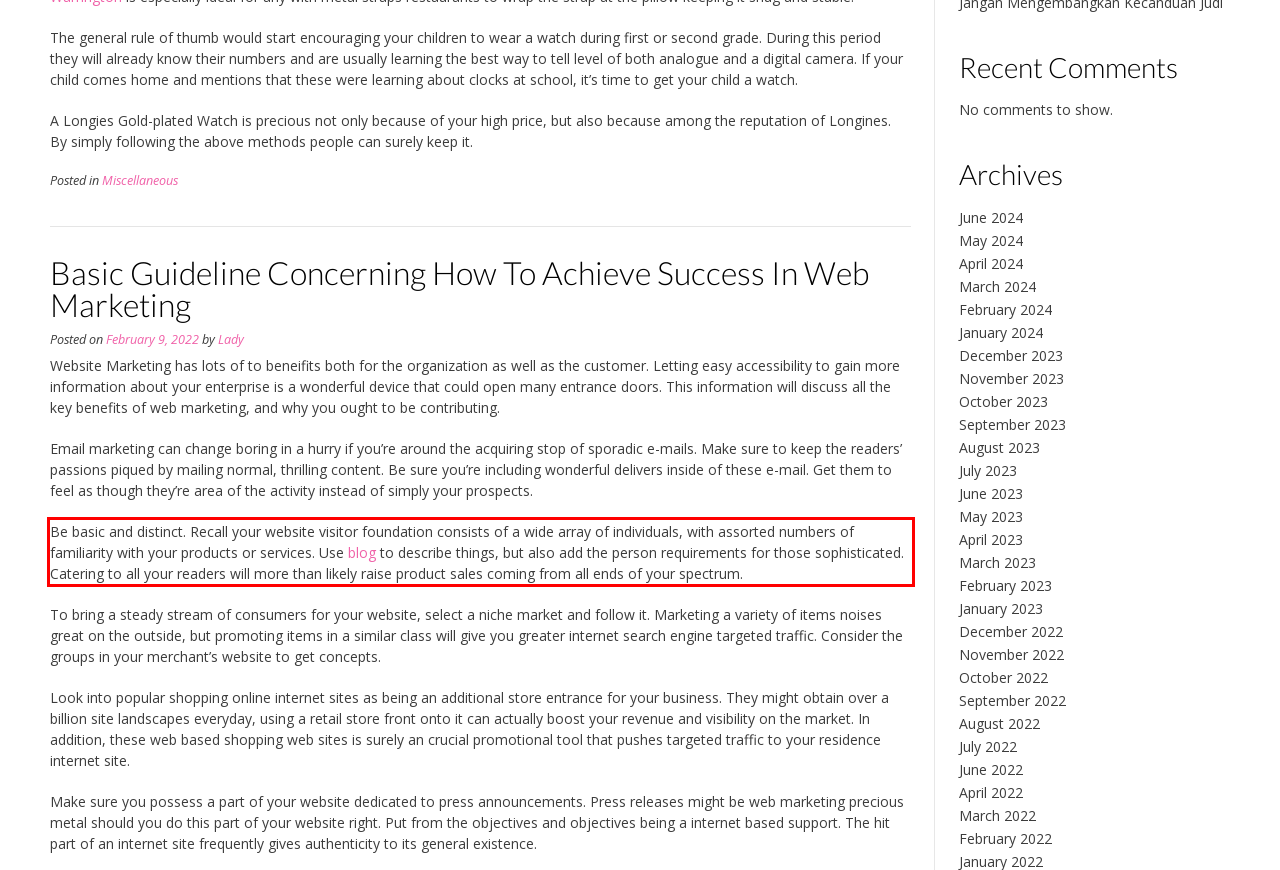Look at the webpage screenshot and recognize the text inside the red bounding box.

Be basic and distinct. Recall your website visitor foundation consists of a wide array of individuals, with assorted numbers of familiarity with your products or services. Use blog to describe things, but also add the person requirements for those sophisticated. Catering to all your readers will more than likely raise product sales coming from all ends of your spectrum.